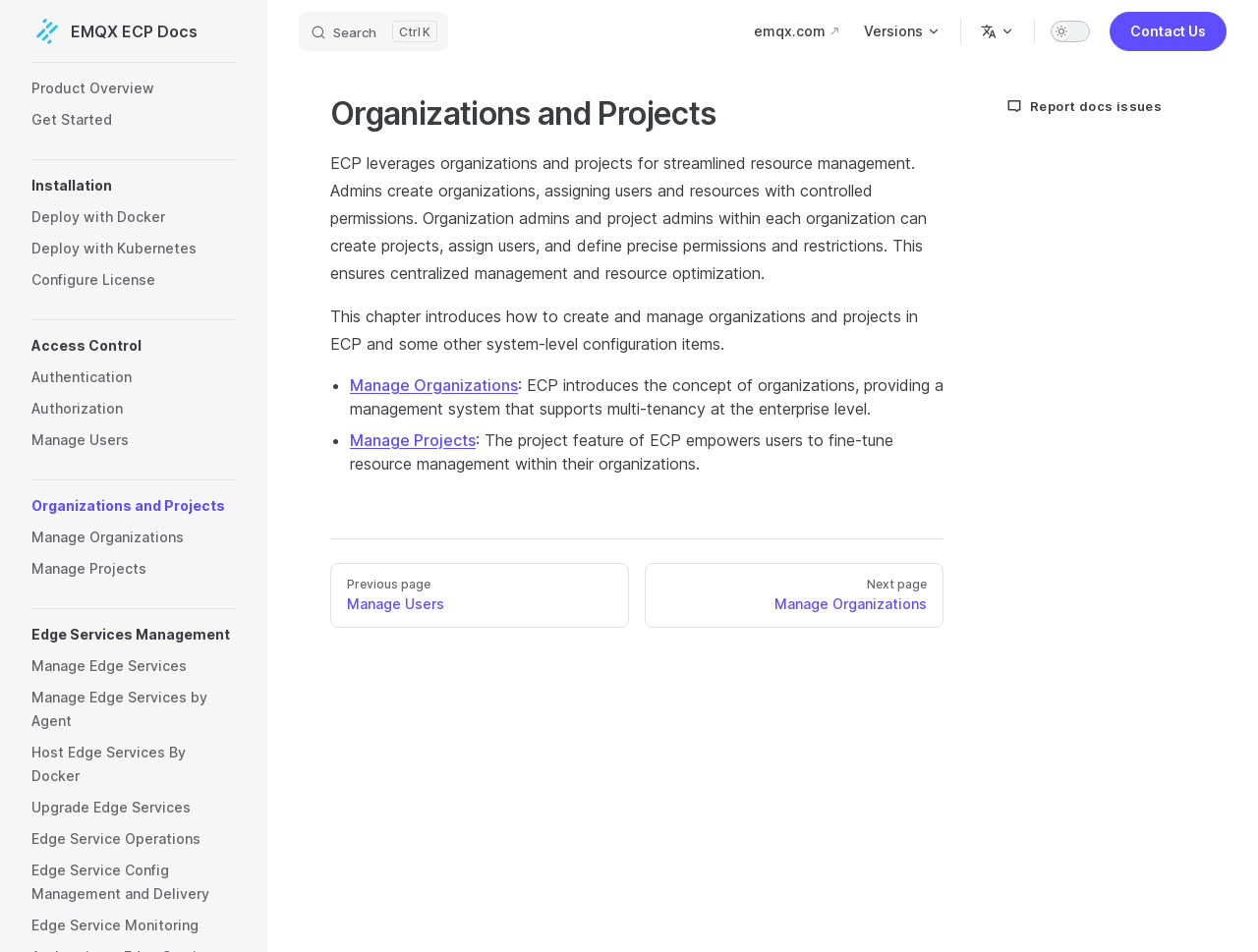Determine the bounding box coordinates for the area that should be clicked to carry out the following instruction: "Go to previous page".

[0.262, 0.591, 0.5, 0.659]